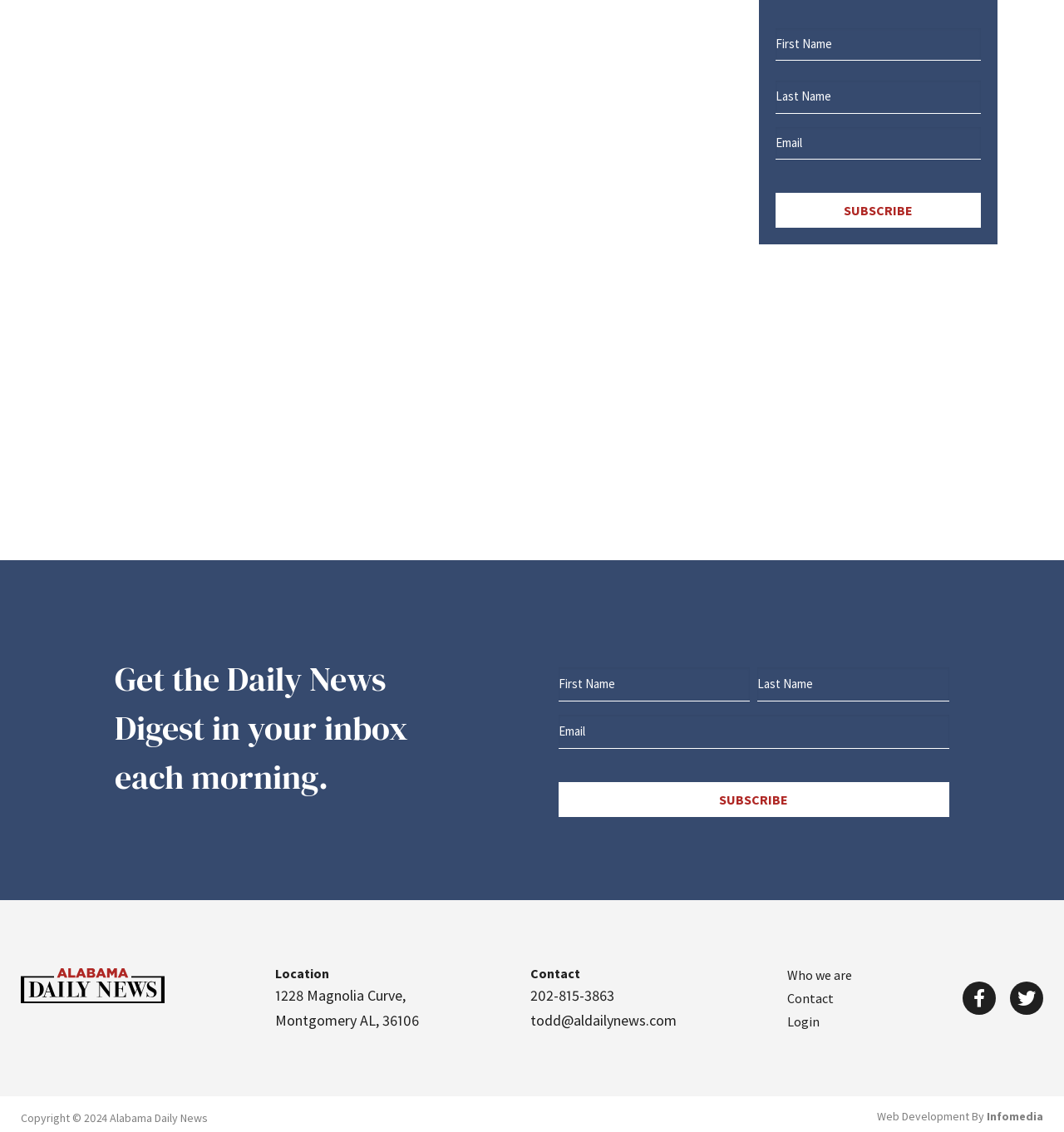Find the bounding box coordinates of the clickable region needed to perform the following instruction: "Click on the 'Who we are' link". The coordinates should be provided as four float numbers between 0 and 1, i.e., [left, top, right, bottom].

[0.74, 0.851, 0.801, 0.872]